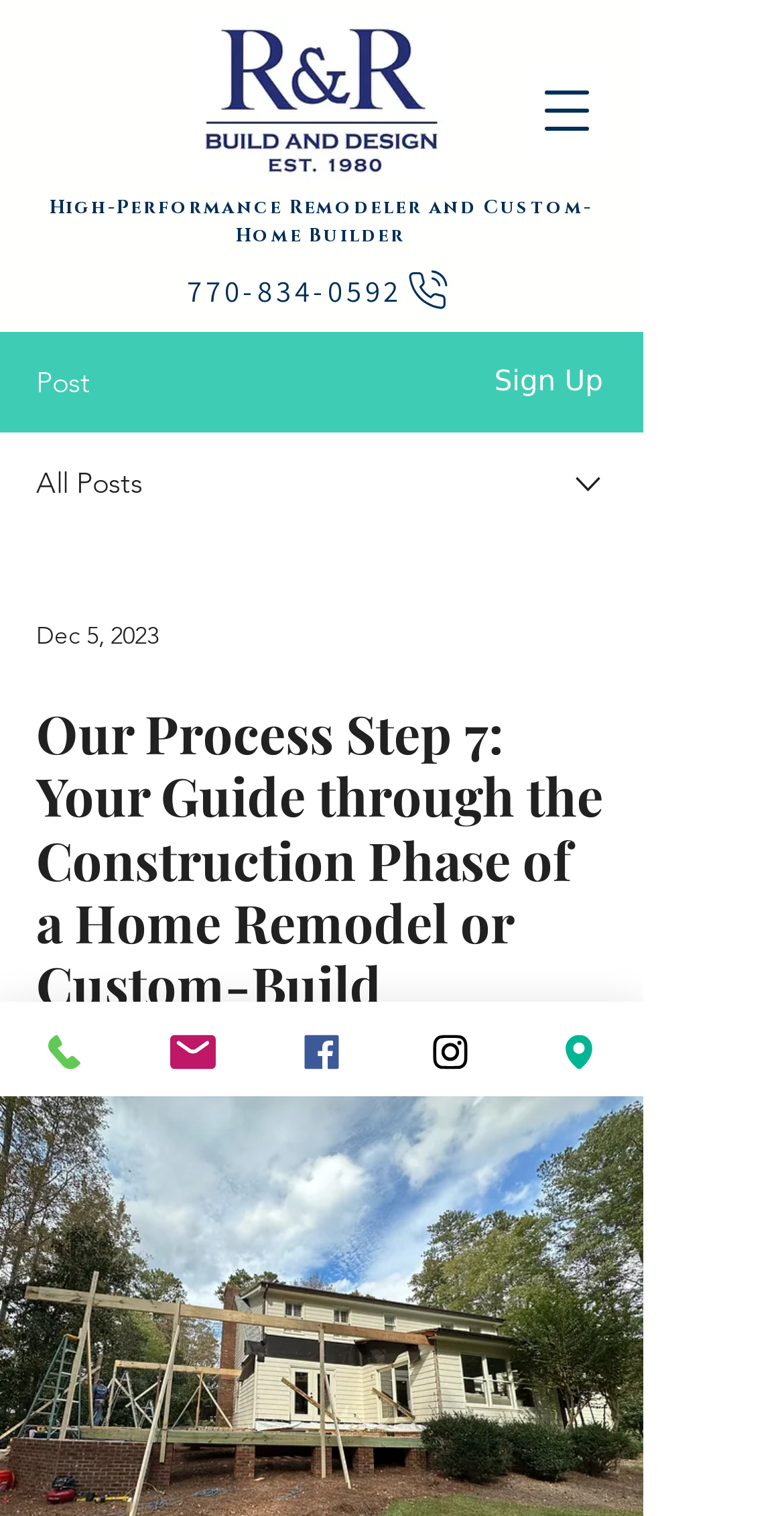Answer the following query with a single word or phrase:
What is the phone number?

770-834-0592